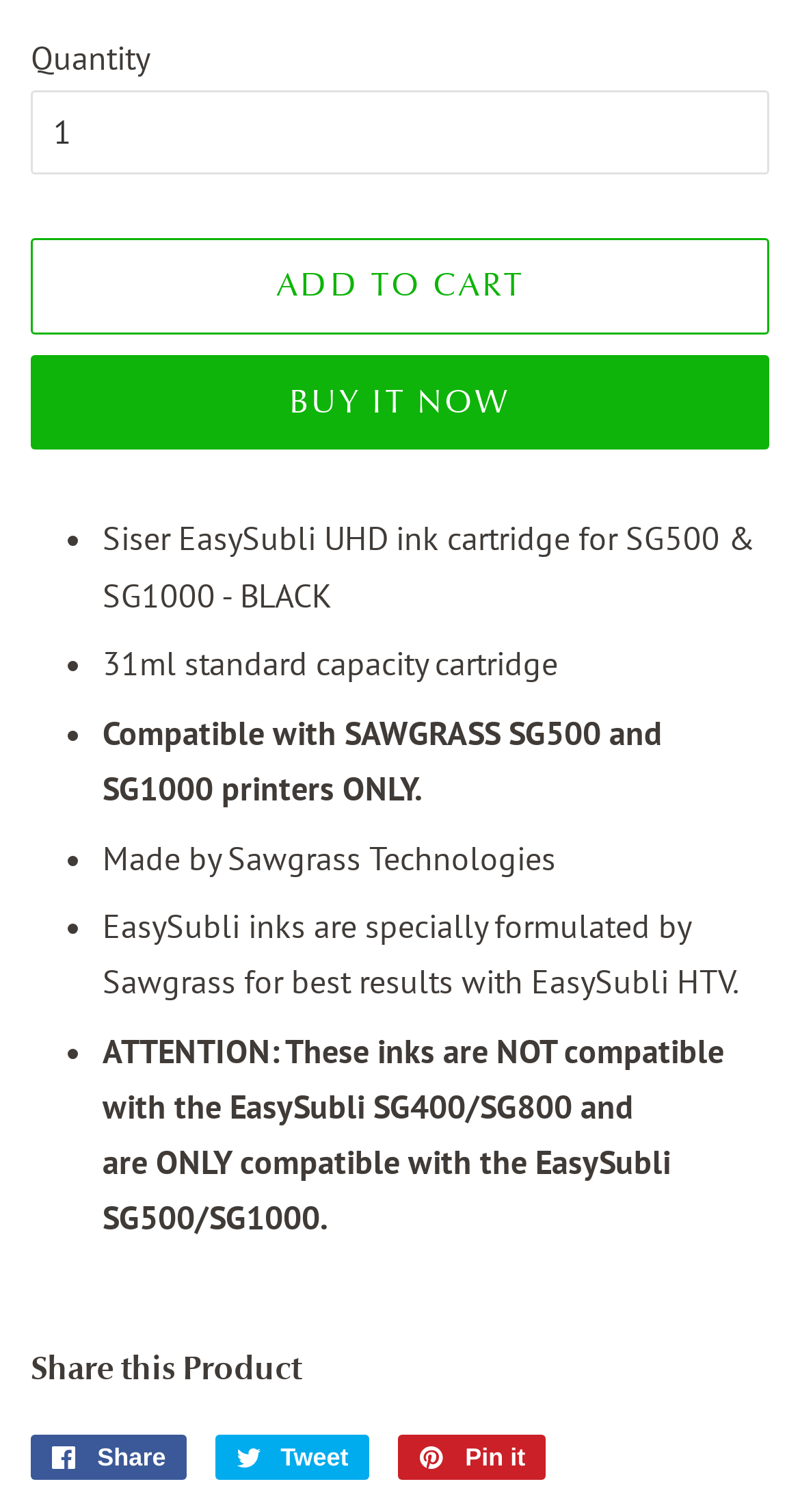What is the minimum quantity that can be added to cart?
Use the screenshot to answer the question with a single word or phrase.

1